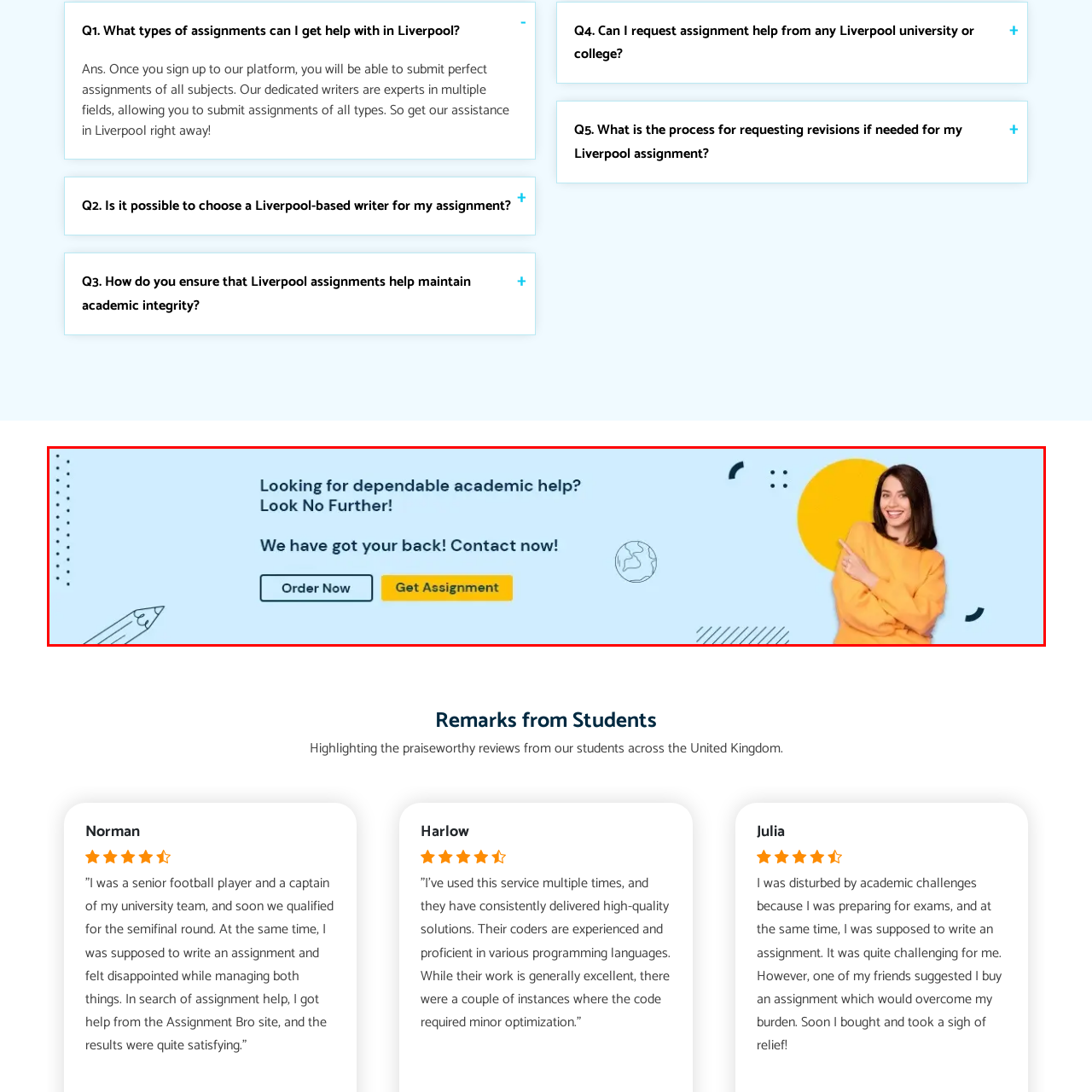Provide an in-depth description of the scene highlighted by the red boundary in the image.

The image features a cheerful young woman in a bright yellow sweater, pointing to the right as if encouraging viewers to take action. She is set against a soft blue background adorned with playful graphic elements, including a globe and various shapes, adding a lively touch. Above her, bold text reads, "Looking for dependable academic help? Look No Further!" This is followed by a supportive message: "We have got your back! Contact now!" Prominently displayed are two call-to-action buttons: "Order Now" and "Get Assignment," highlighting the services offered. The overall design conveys a sense of friendliness and accessibility, making it inviting for students seeking academic assistance.